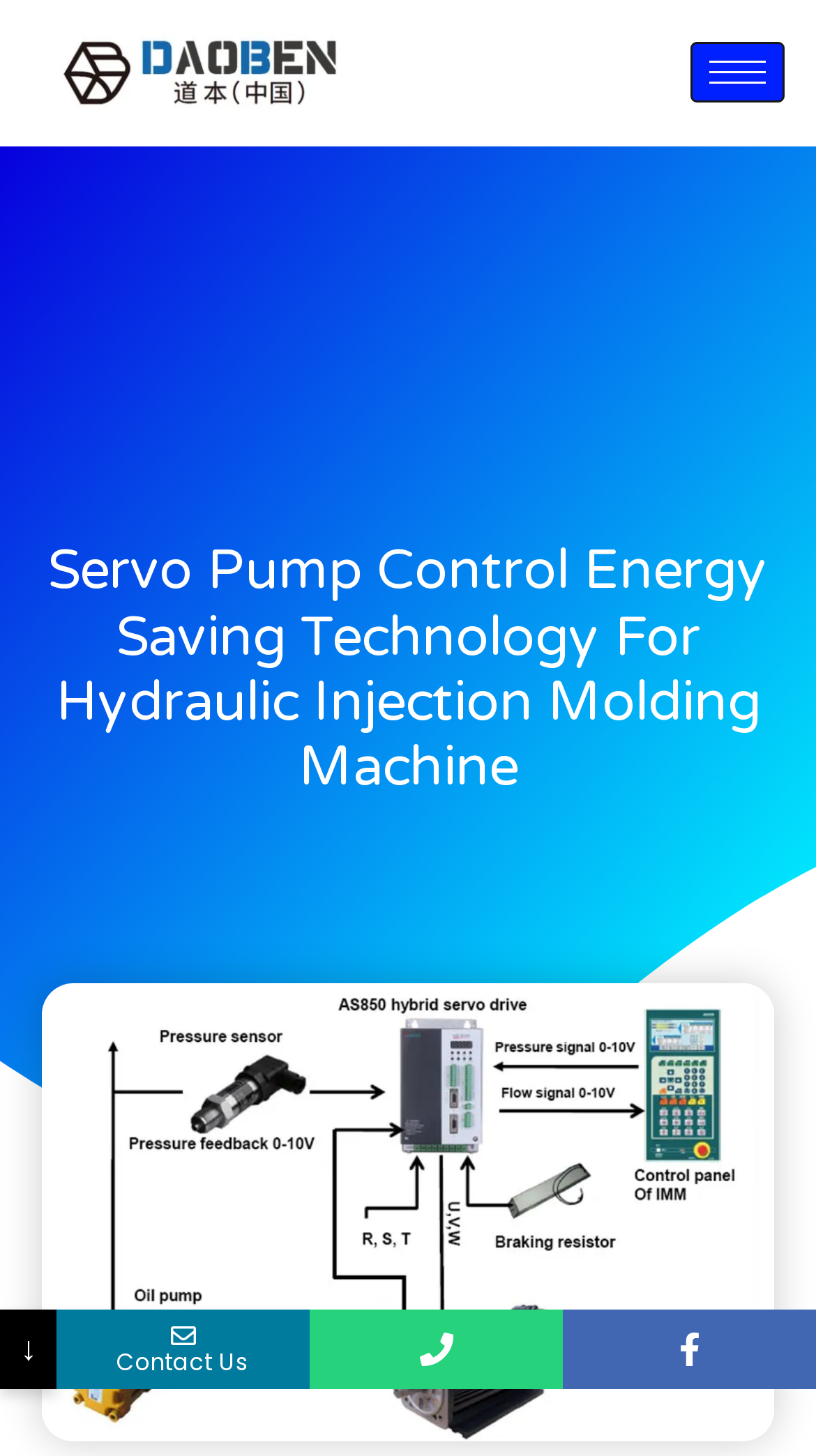What is the main topic of this webpage?
Answer the question with a single word or phrase, referring to the image.

Servo pump control